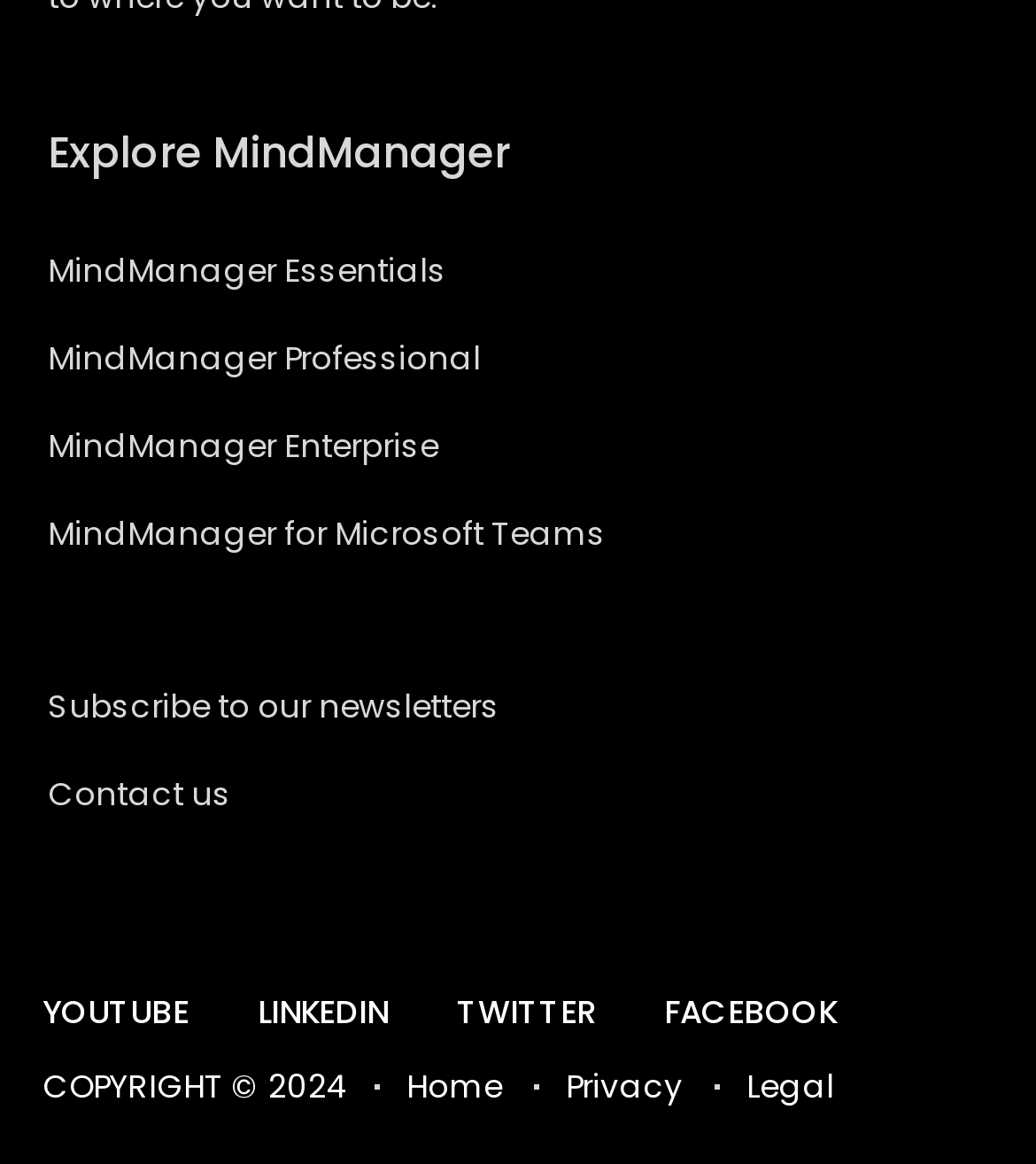Extract the bounding box coordinates of the UI element described by: "MindManager Enterprise". The coordinates should include four float numbers ranging from 0 to 1, e.g., [left, top, right, bottom].

[0.046, 0.362, 0.423, 0.401]